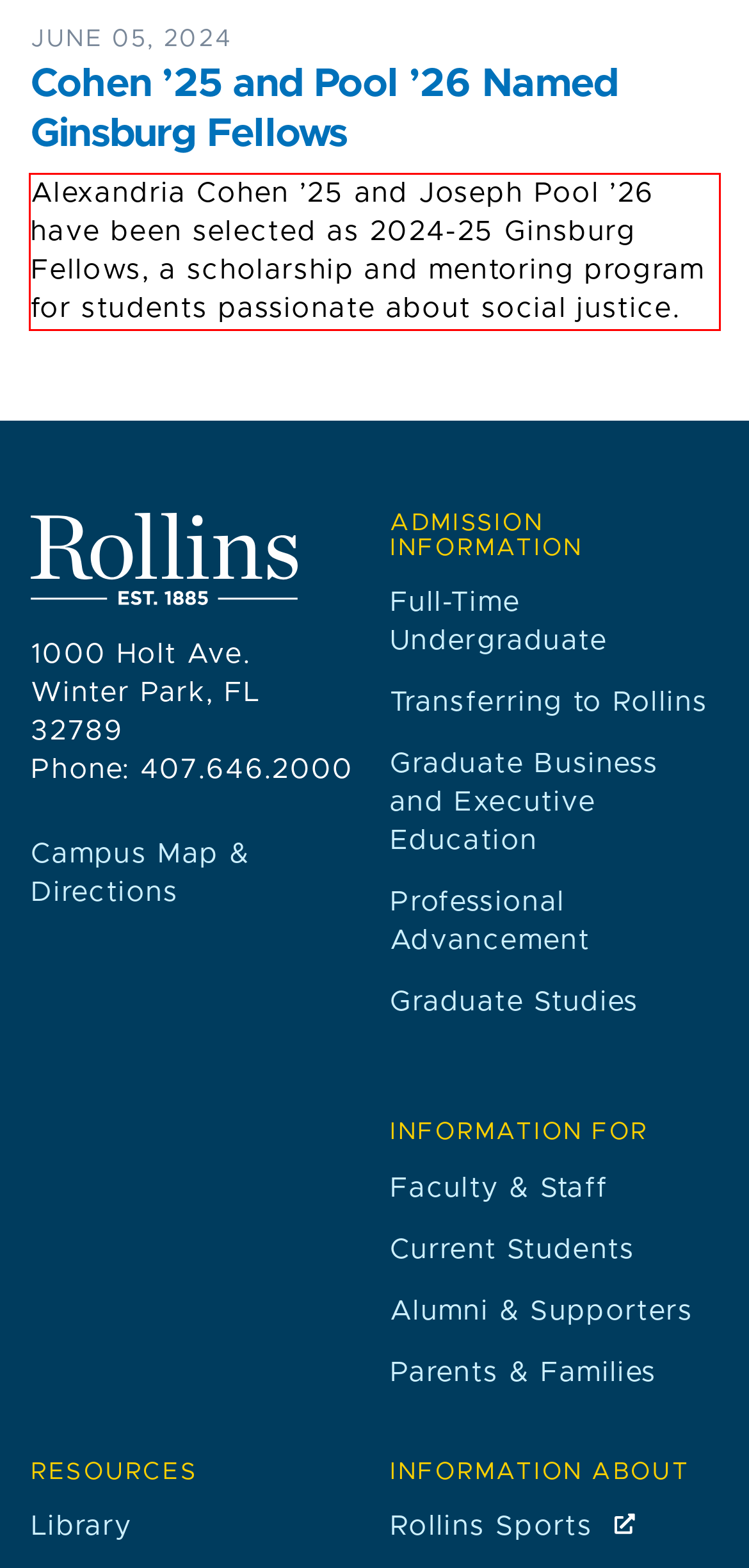Using the provided screenshot of a webpage, recognize the text inside the red rectangle bounding box by performing OCR.

Alexandria Cohen ’25 and Joseph Pool ’26 have been selected as 2024-25 Ginsburg Fellows, a scholarship and mentoring program for students passionate about social justice.